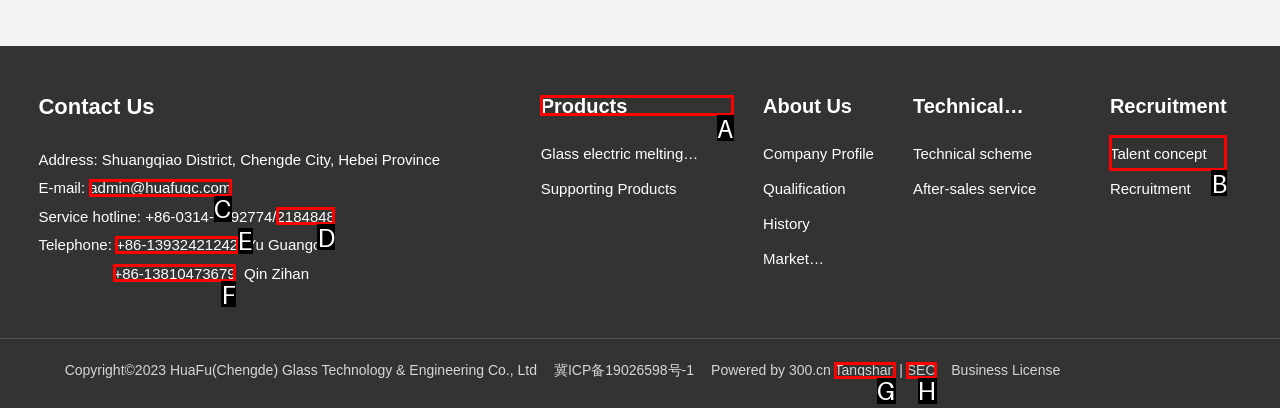For the instruction: View Custom Blinds, determine the appropriate UI element to click from the given options. Respond with the letter corresponding to the correct choice.

None